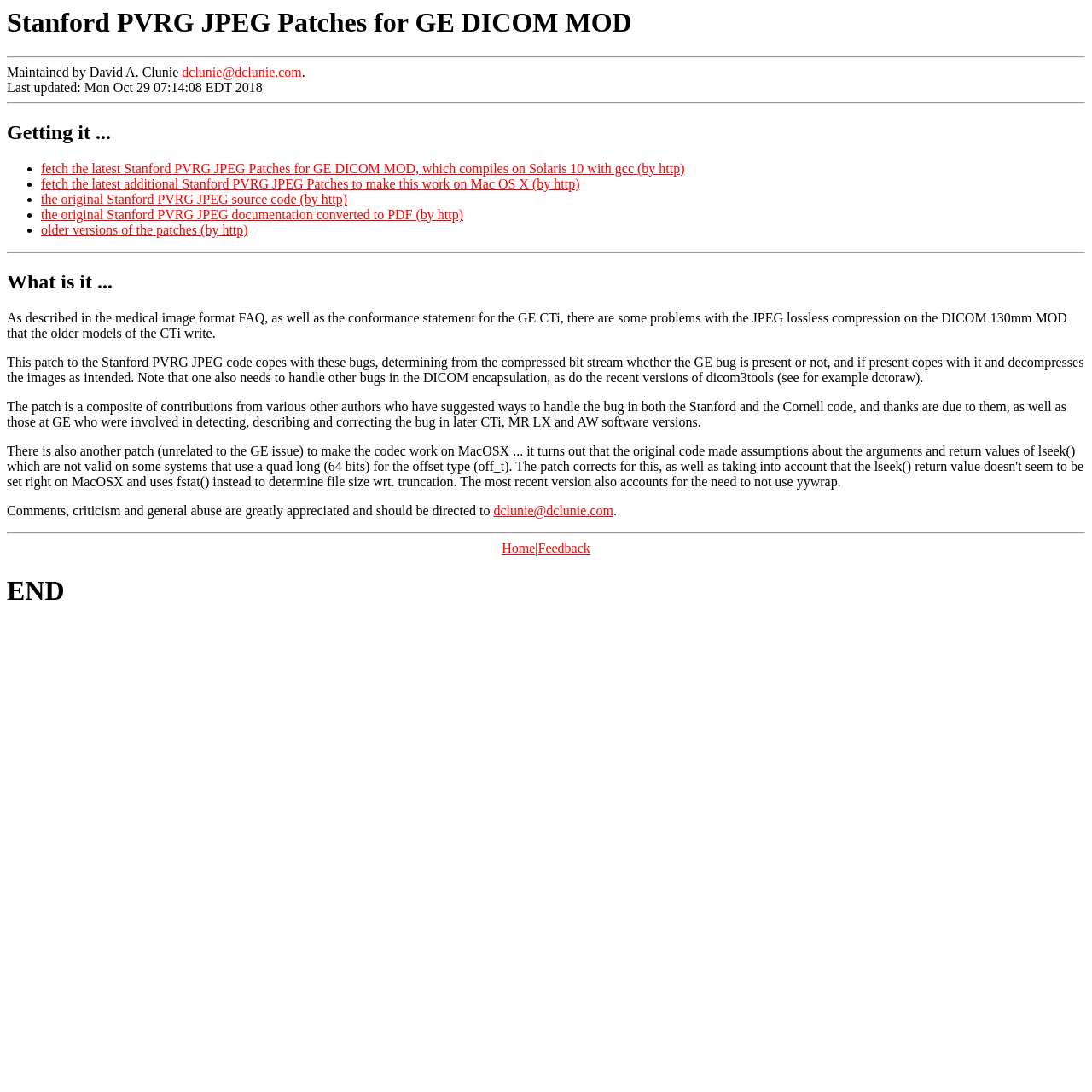Please provide a brief answer to the following inquiry using a single word or phrase:
What is the maintainer's email address?

dclunie@dclunie.com